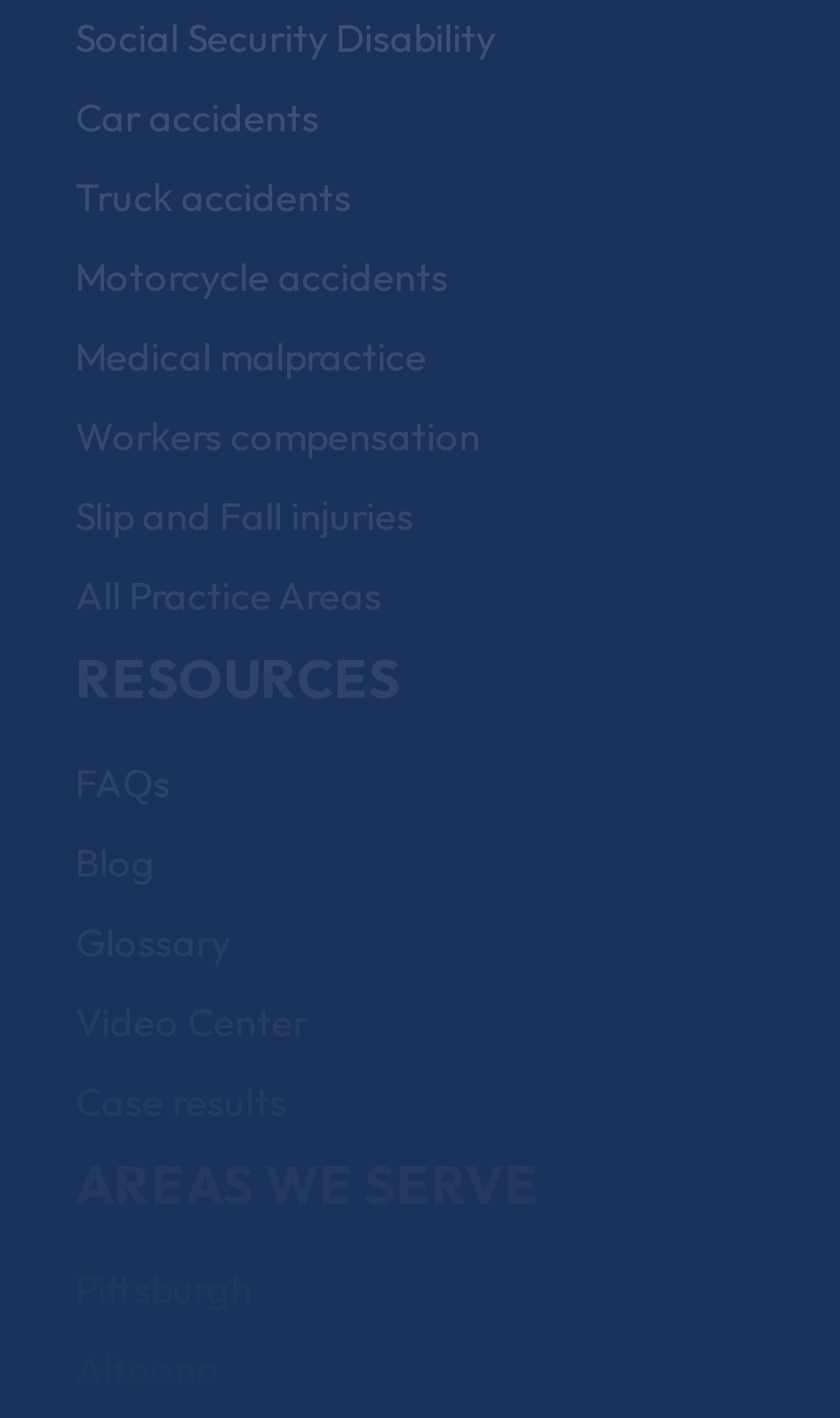Show the bounding box coordinates of the region that should be clicked to follow the instruction: "Learn about Social Security Disability."

[0.09, 0.009, 0.59, 0.044]